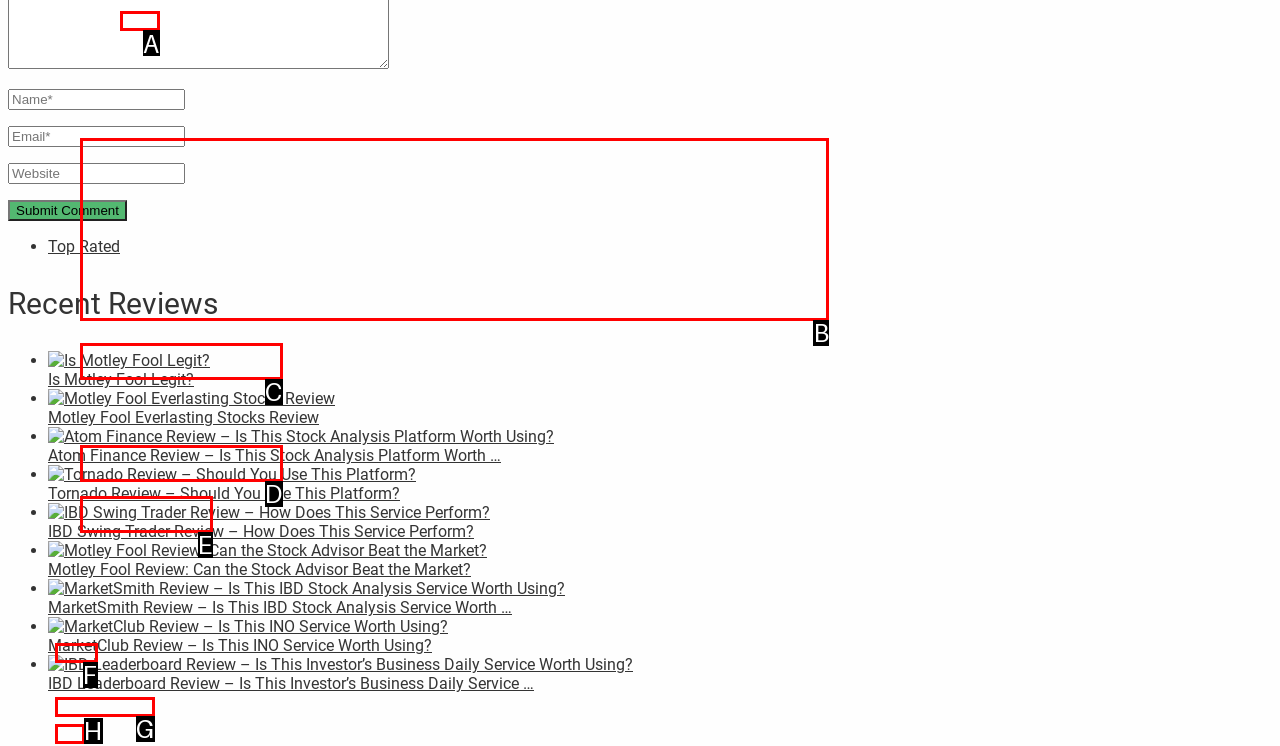Given the description: About, select the HTML element that matches it best. Reply with the letter of the chosen option directly.

F